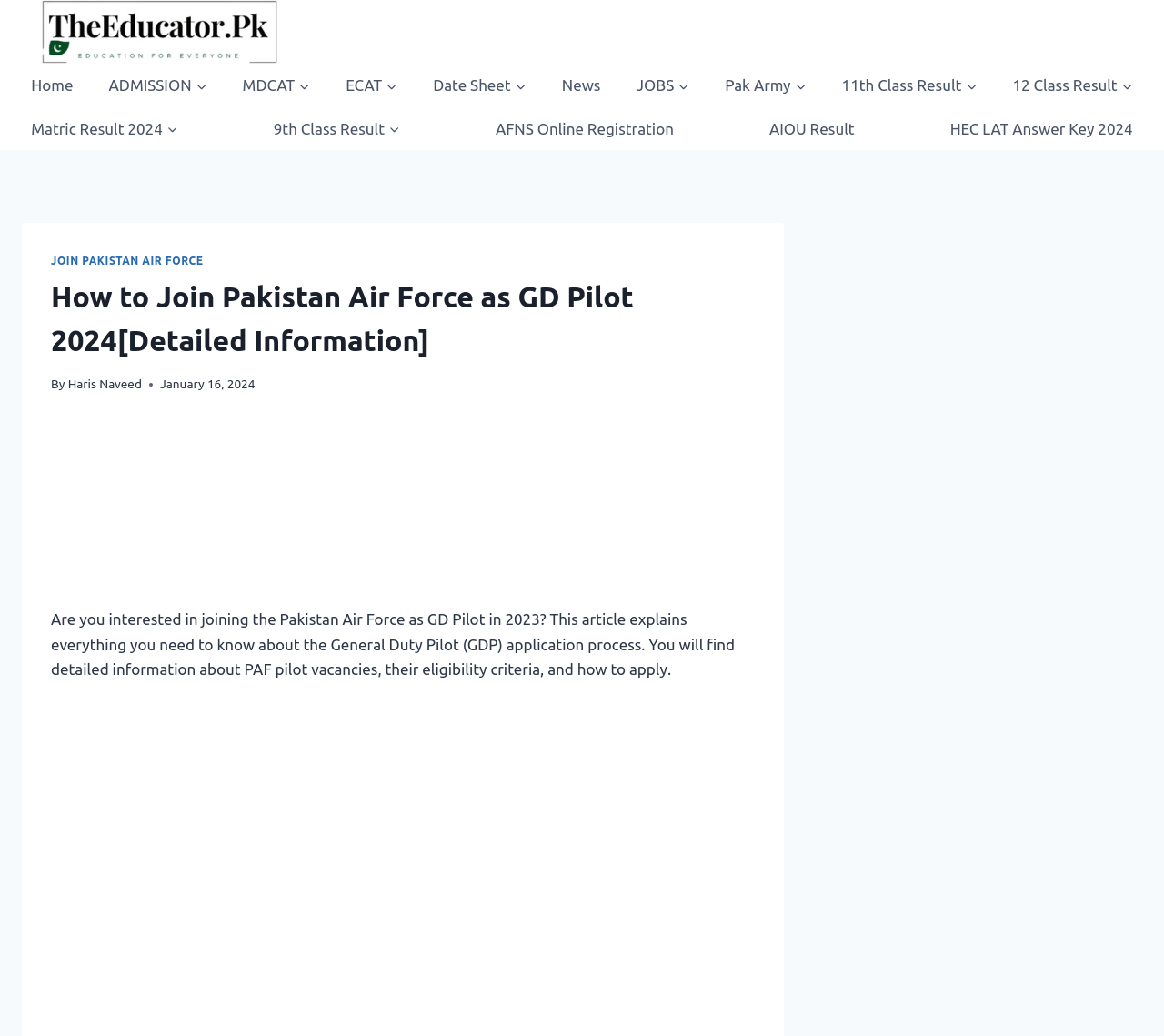Kindly determine the bounding box coordinates of the area that needs to be clicked to fulfill this instruction: "Click the 'Home' link".

[0.019, 0.061, 0.071, 0.103]